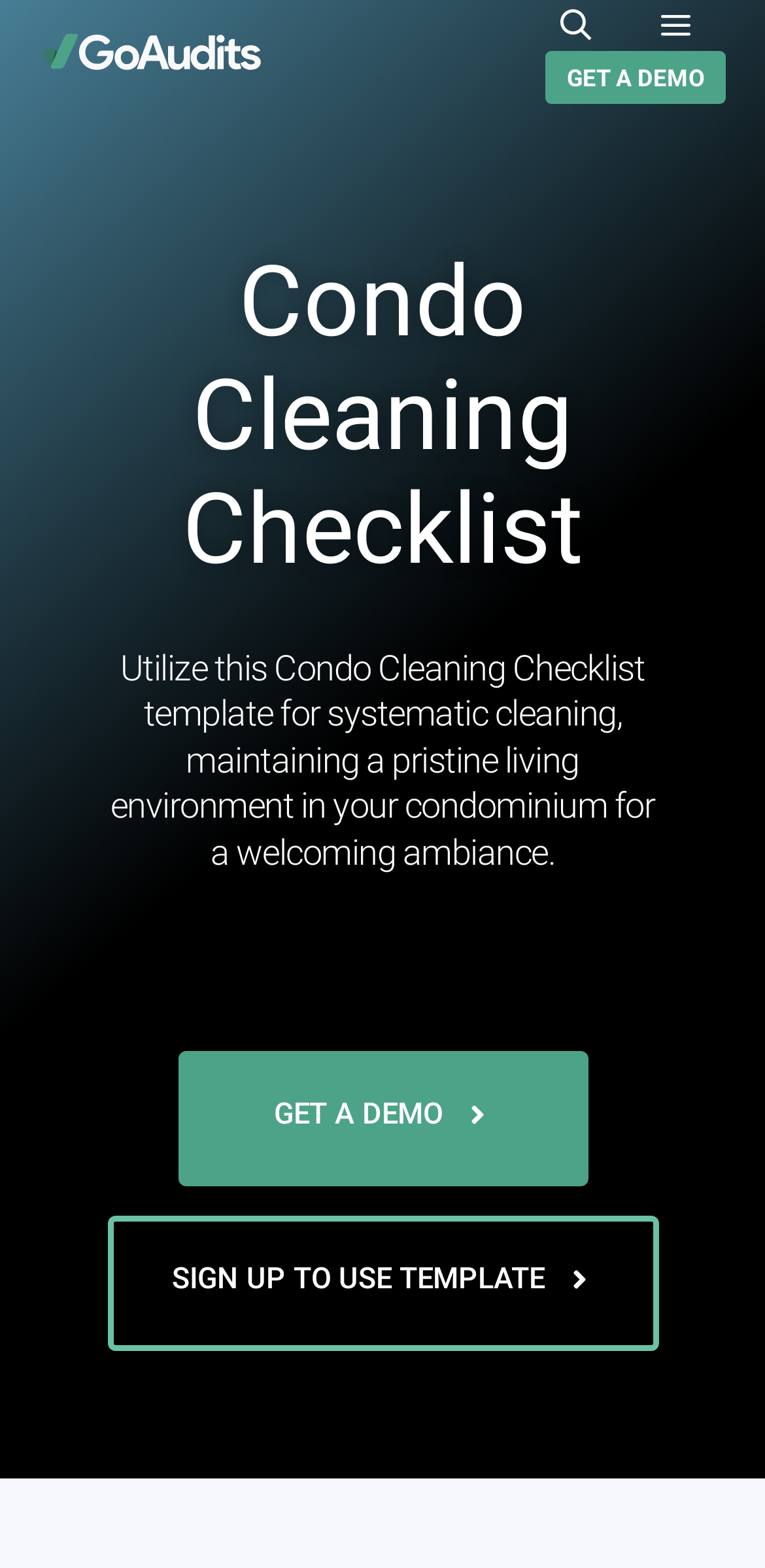Locate the bounding box of the UI element based on this description: "GET A DEMO". Provide four float numbers between 0 and 1 as [left, top, right, bottom].

[0.232, 0.67, 0.768, 0.757]